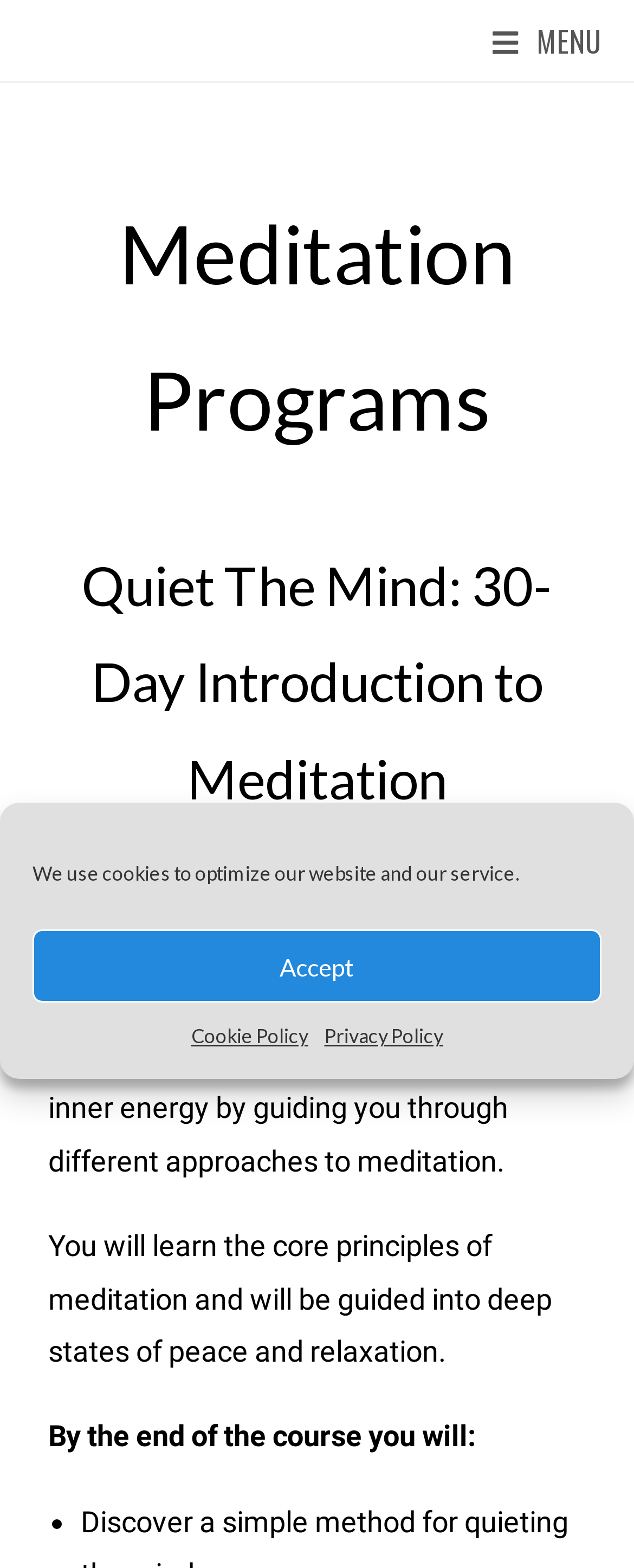Elaborate on the information and visuals displayed on the webpage.

The webpage is about meditation programs, specifically a 30-day introduction to meditation course called "Quiet The Mind". At the top of the page, there is a mobile menu button on the right side, accompanied by the text "MENU". Below this, there is a prominent section that displays the title "Meditation Programs" and the course title "Quiet The Mind: 30-Day Introduction to Meditation". 

Underneath the course title, there is a brief description of the course, which explains that it will guide users through different approaches to meditation and teach them the core principles of meditation. The description also mentions that users will learn to find stillness and connect to their natural, inner energy, and will be guided into deep states of peace and relaxation.

Further down, there is a list of what users will achieve by the end of the course, marked by a bullet point. The list is not fully visible in the screenshot, but it appears to be a concise summary of the course's benefits.

On the top-middle of the page, there is a cookie consent dialog with a polite message, which is not the main focus of the page. It contains a brief text about the use of cookies, an "Accept" button, and links to the "Cookie Policy" and "Privacy Policy".